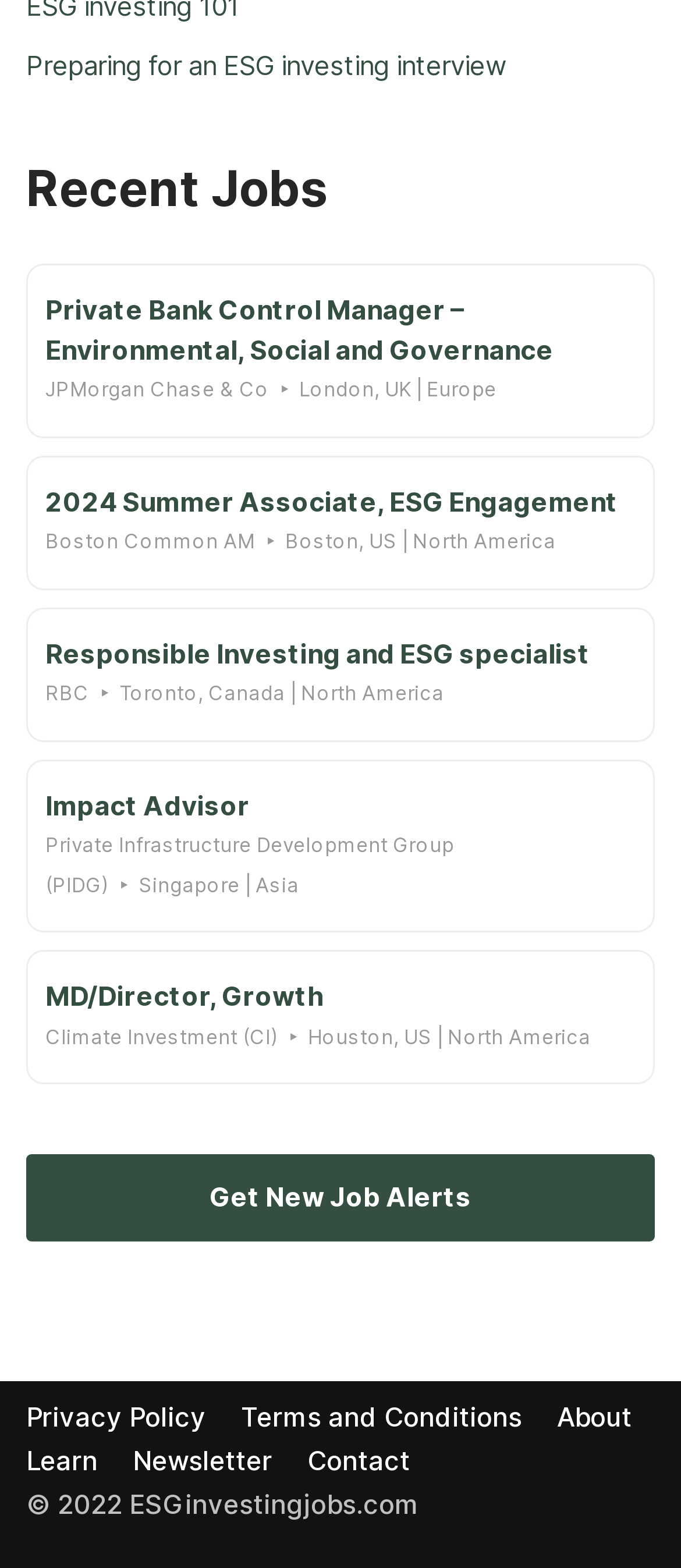Give a concise answer of one word or phrase to the question: 
What is the location of the 'MD/Director, Growth Climate Investment' job?

Houston, US